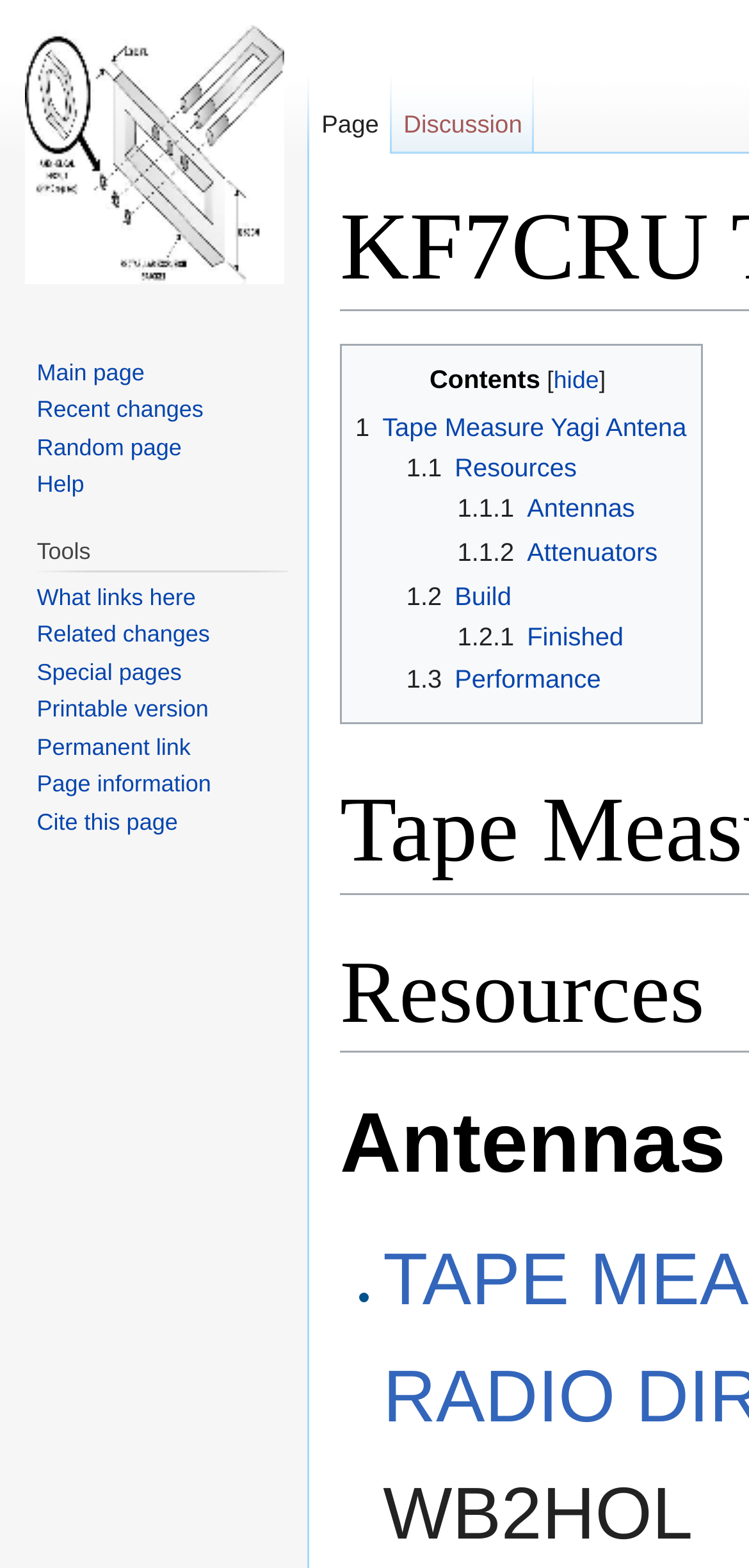What is the purpose of the 'navigation' link?
Answer the question with as much detail as possible.

The 'navigation' link is located at the top of the webpage and provides access to other pages, including the main page, recent changes, and random page. This link allows users to navigate to other pages within the website.